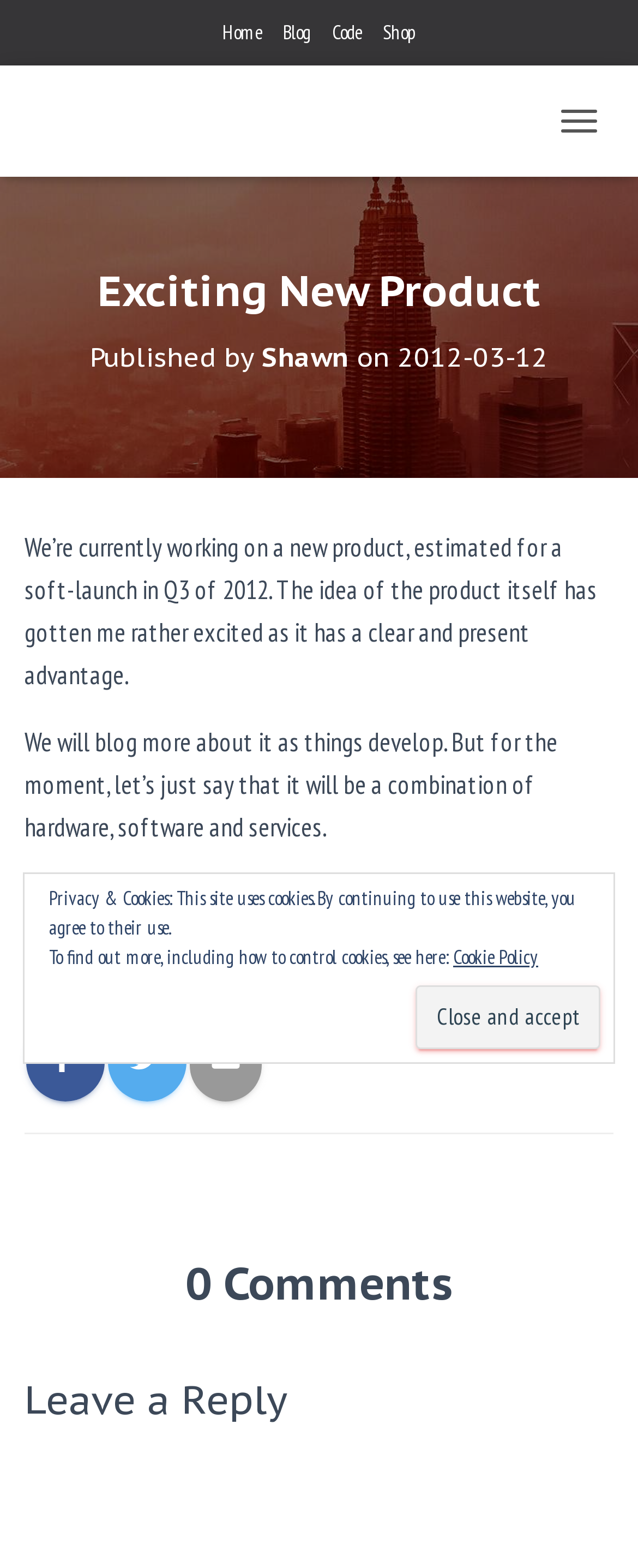Provide the bounding box coordinates in the format (top-left x, top-left y, bottom-right x, bottom-right y). All values are floating point numbers between 0 and 1. Determine the bounding box coordinate of the UI element described as: Code

[0.521, 0.0, 0.567, 0.042]